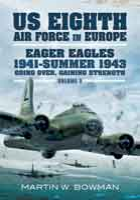Provide a thorough description of the image.

This image showcases the cover of the book *US Eighth Air Force in Europe: Eager Eagles 1941-Summer 1943*, authored by Martin W. Bowman. The cover design prominently features a B-17 bomber in flight, symbolizing the airpower of the United States during World War II. The title is boldly displayed at the top, emphasizing the focus on the strategic operations of the US Eighth Air Force in Europe throughout the early years of the conflict. The author's name is positioned at the bottom, providing clear attribution. This volume, part of a multi-part series, offers insights into the significant events and developments of the US Eighth Air Force, providing readers with a comprehensive look into its operational history and contributions to the war effort.